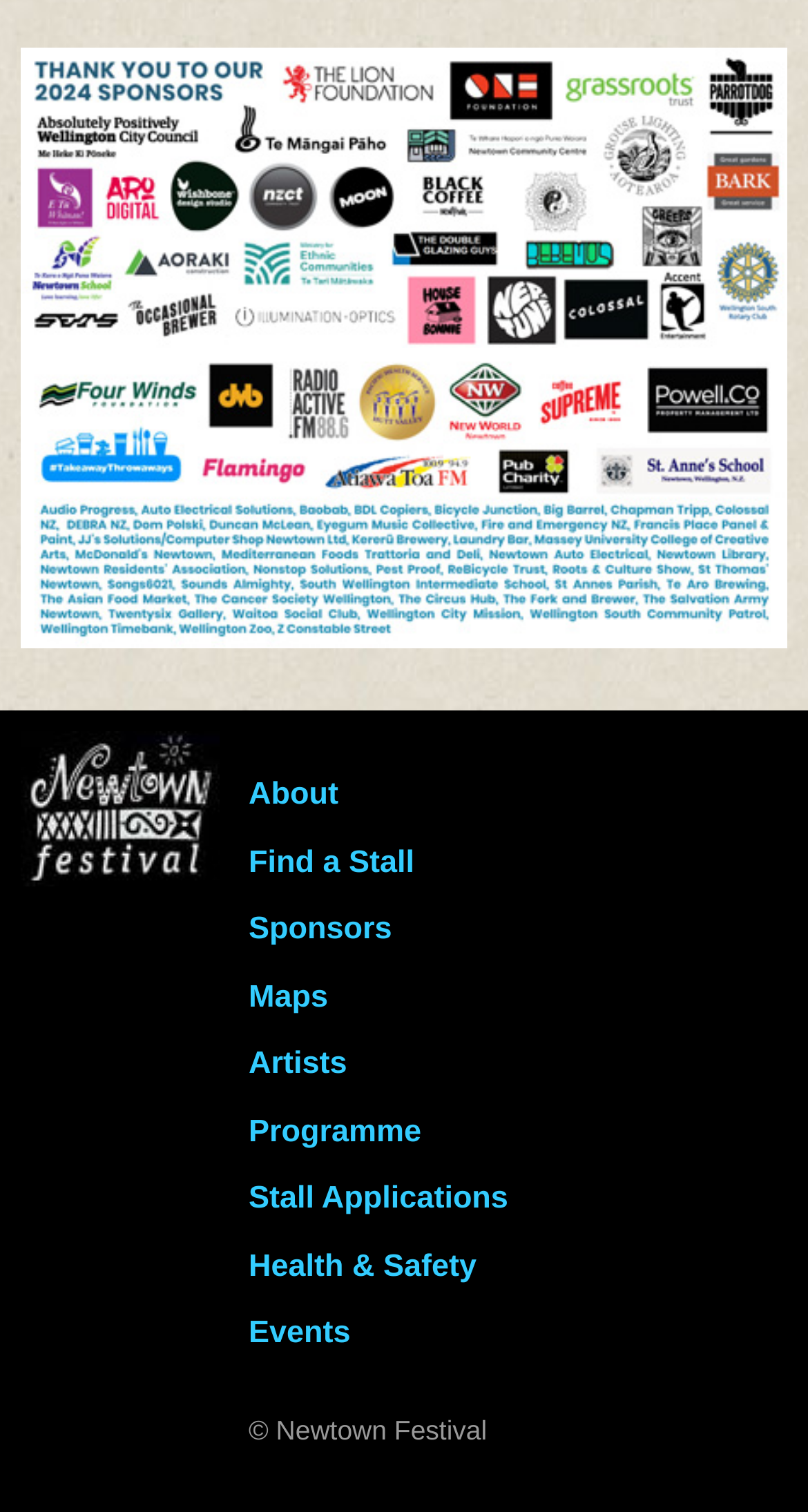Please give a short response to the question using one word or a phrase:
What is the text at the bottom of the webpage?

© Newtown Festival